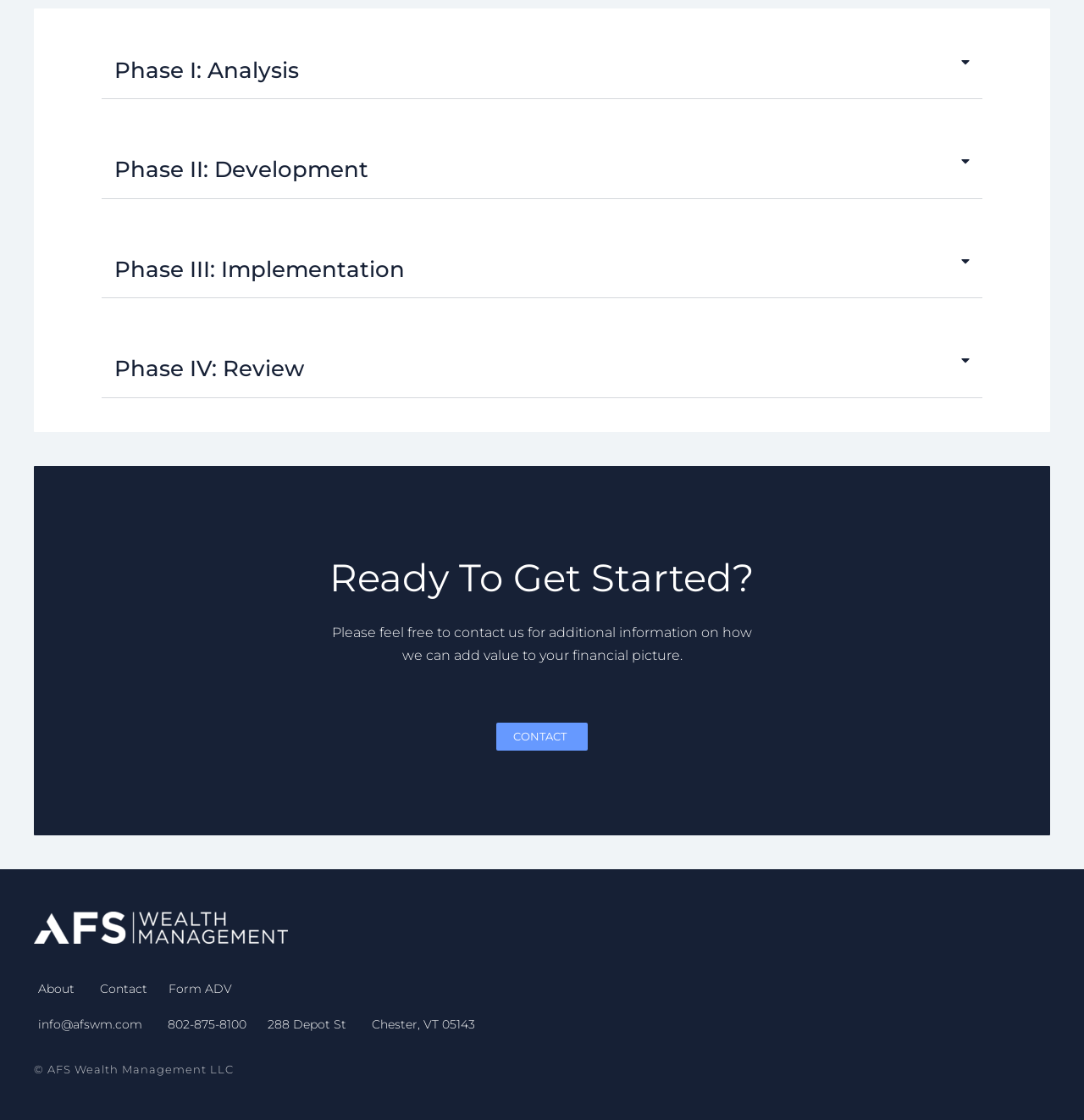What is the company name?
Kindly answer the question with as much detail as you can.

The company name is found at the bottom of the webpage, where it is listed as '© AFS Wealth Management LLC', which suggests that the company name is AFS Wealth Management LLC.